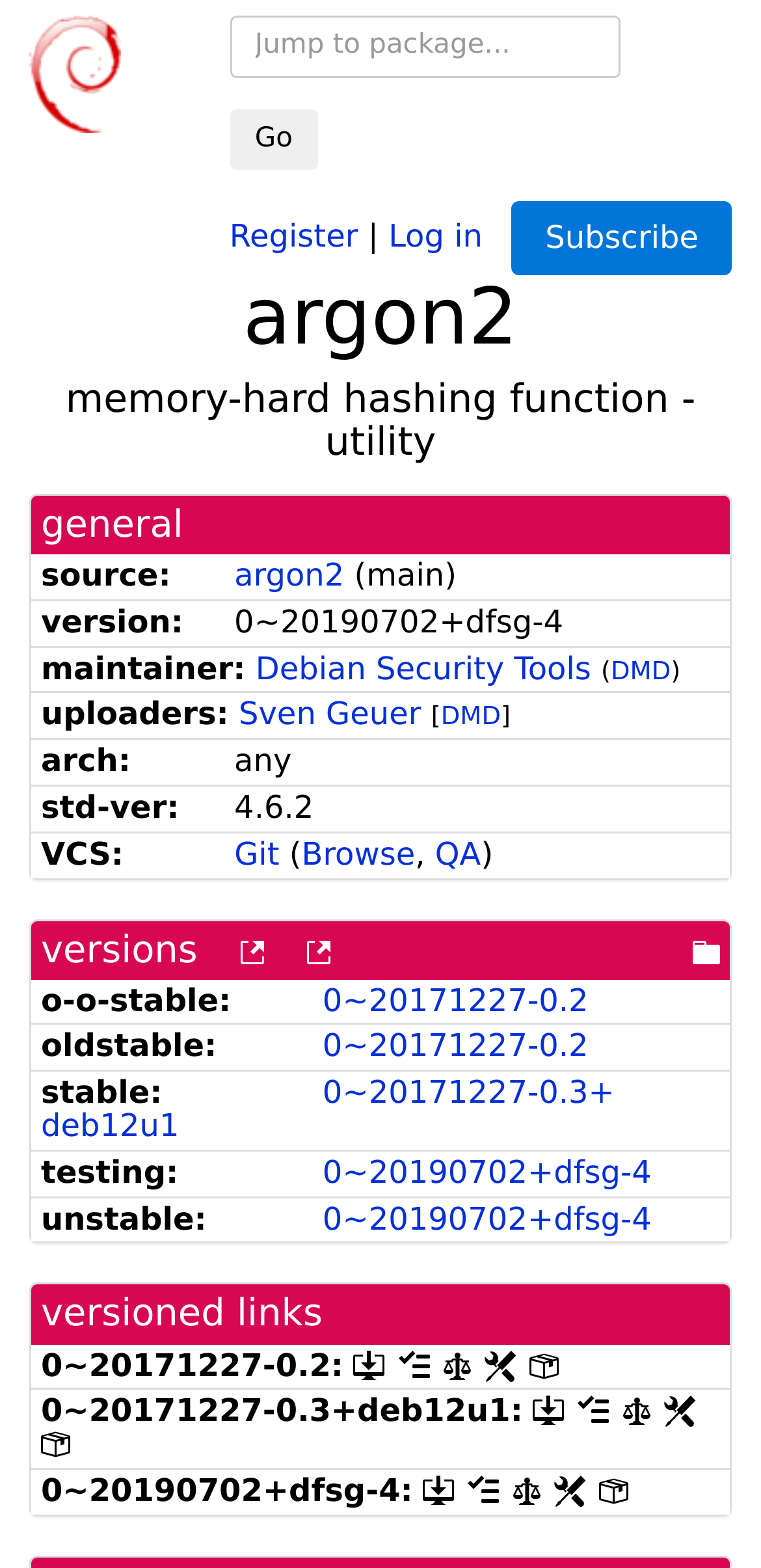What is the name of the Debian package?
Please answer the question with a detailed response using the information from the screenshot.

The name of the Debian package can be found in the heading element with the text 'argon2' which is located at the top of the webpage.